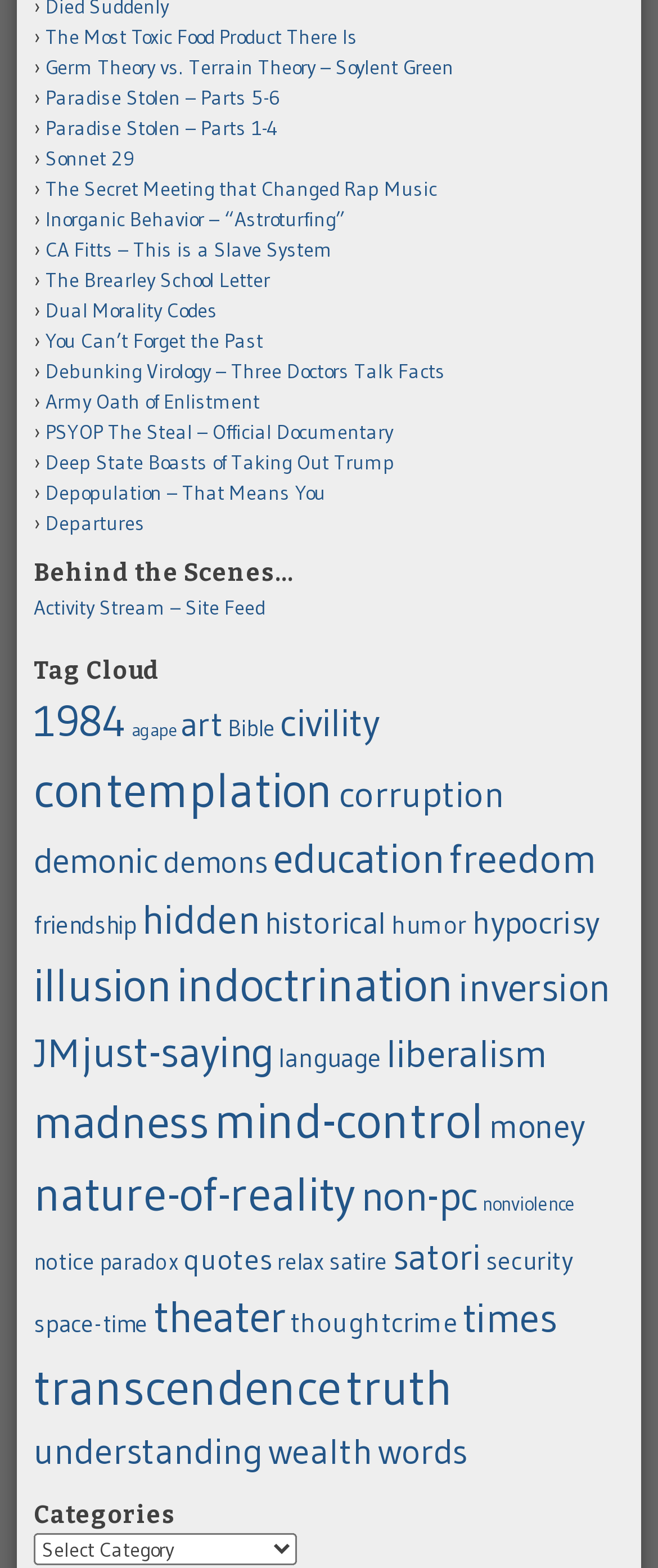Given the description of the UI element: "See this page", predict the bounding box coordinates in the form of [left, top, right, bottom], with each value being a float between 0 and 1.

None